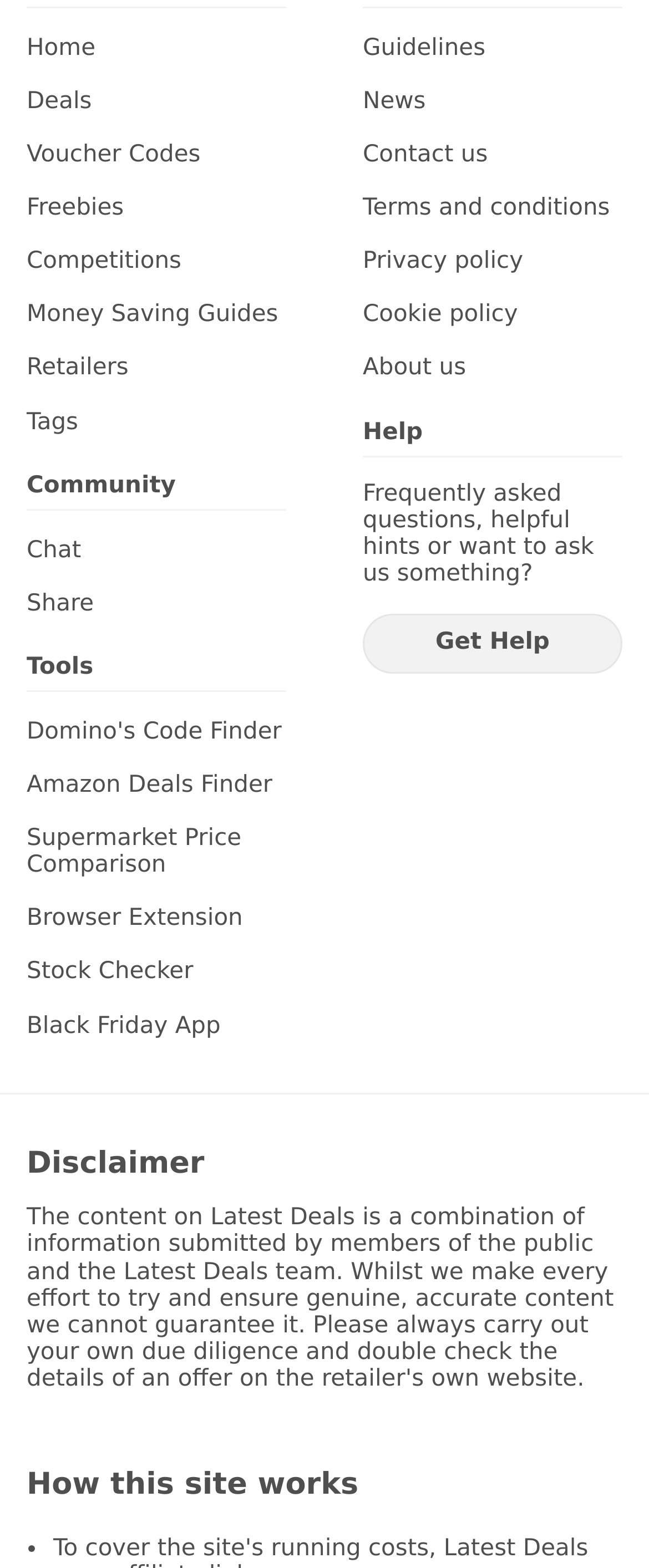Find and provide the bounding box coordinates for the UI element described here: "Money Saving Guides". The coordinates should be given as four float numbers between 0 and 1: [left, top, right, bottom].

[0.041, 0.192, 0.441, 0.209]